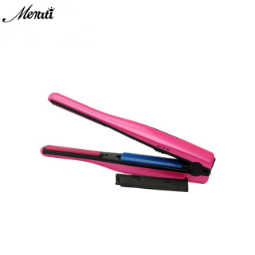Using the information shown in the image, answer the question with as much detail as possible: What is the purpose of the hair straightener?

The caption describes the hair straightener as a 'styling tool' that can be used to achieve 'smooth, sleek hairstyles' and 'soft curls', implying that its primary purpose is to style hair.